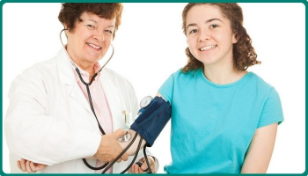What is the purpose of the examination?
Using the screenshot, give a one-word or short phrase answer.

routine health check-up